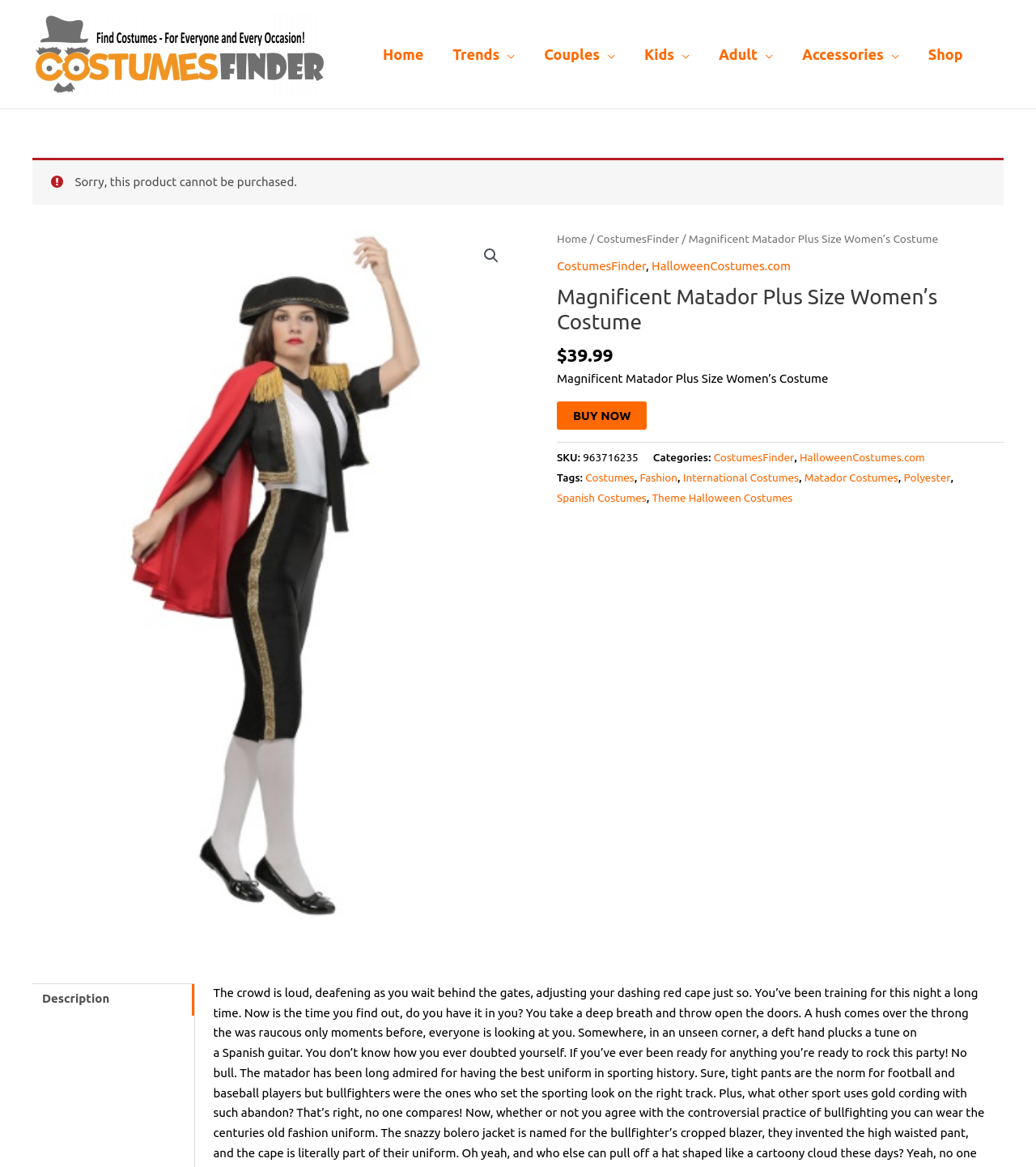What is the material of the costume?
Give a single word or phrase answer based on the content of the image.

Polyester